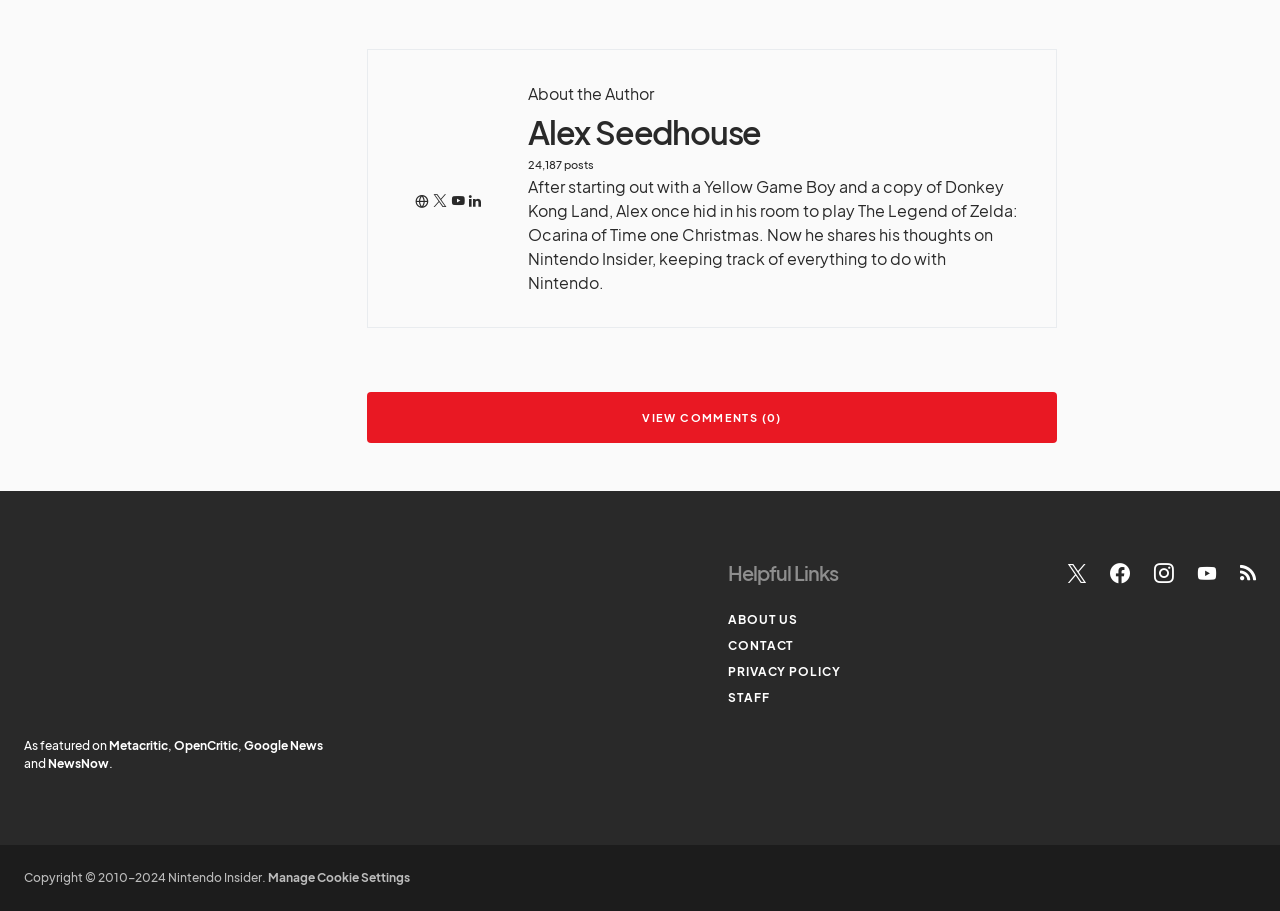What is the author's name?
Kindly offer a detailed explanation using the data available in the image.

The author's name can be found in the text 'About the Author' which is followed by the link 'Alex Seedhouse'.